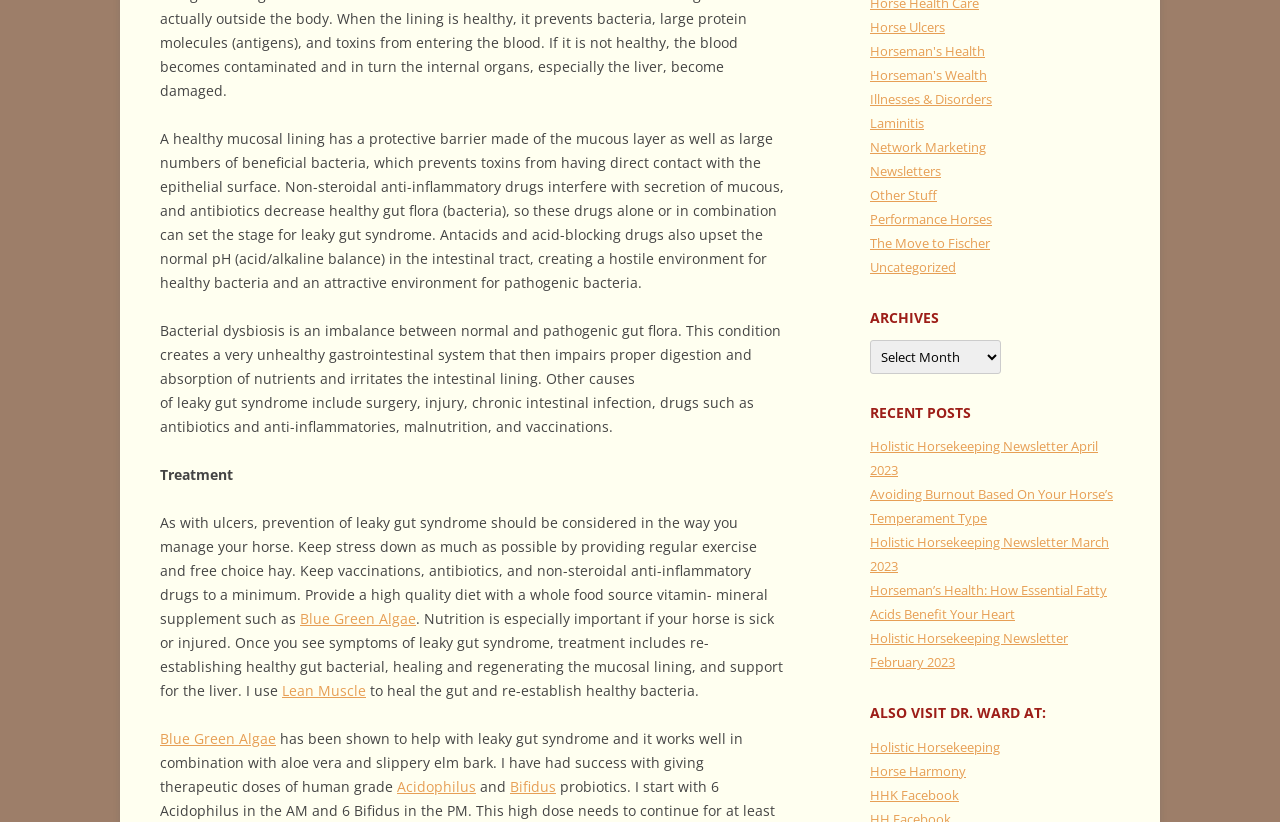Using the format (top-left x, top-left y, bottom-right x, bottom-right y), provide the bounding box coordinates for the described UI element. All values should be floating point numbers between 0 and 1: The Move to Fischer

[0.68, 0.285, 0.773, 0.307]